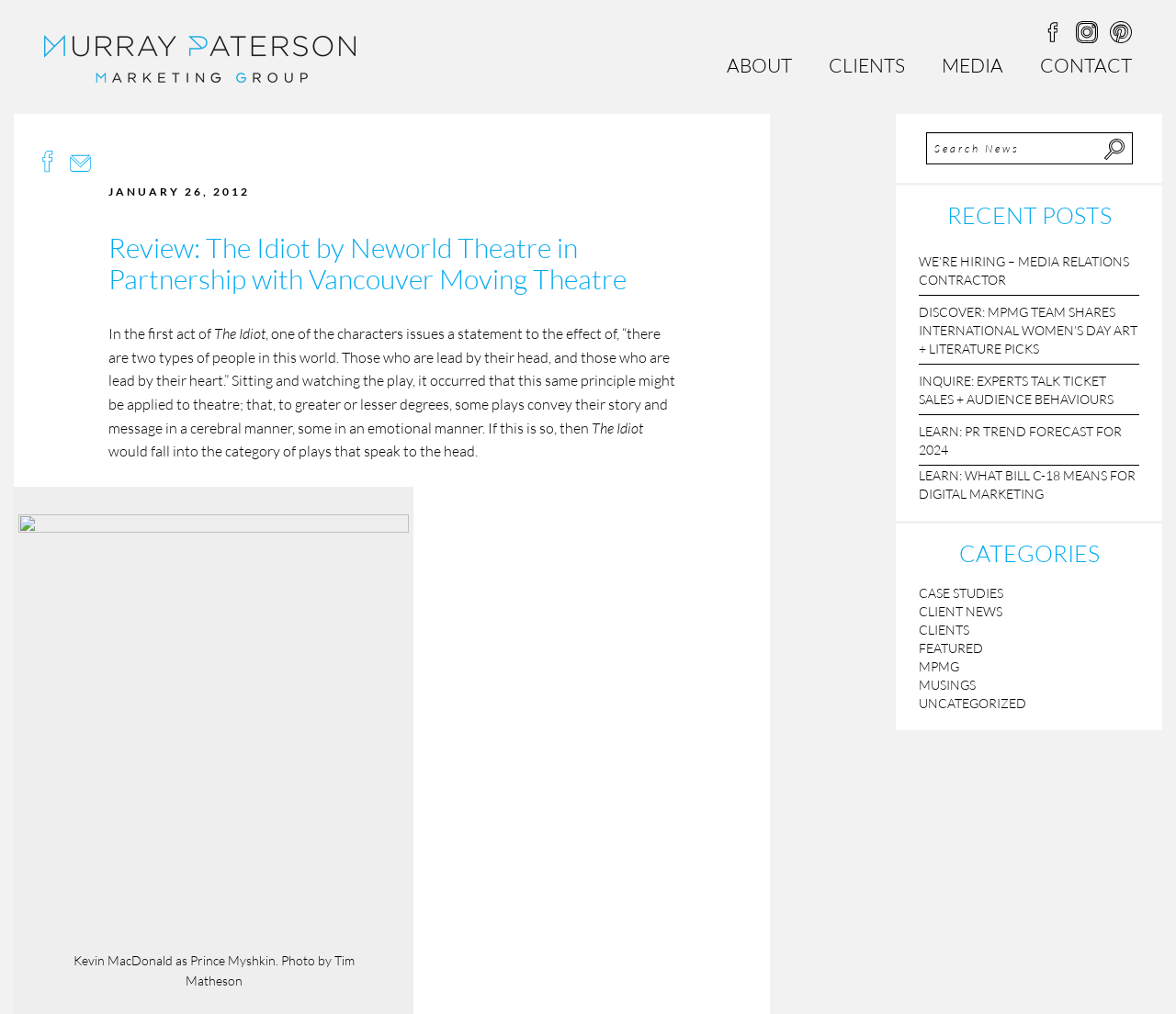Can you determine the bounding box coordinates of the area that needs to be clicked to fulfill the following instruction: "Read the 'Review: The Idiot by Neworld Theatre in Partnership with Vancouver Moving Theatre' article"?

[0.092, 0.229, 0.575, 0.318]